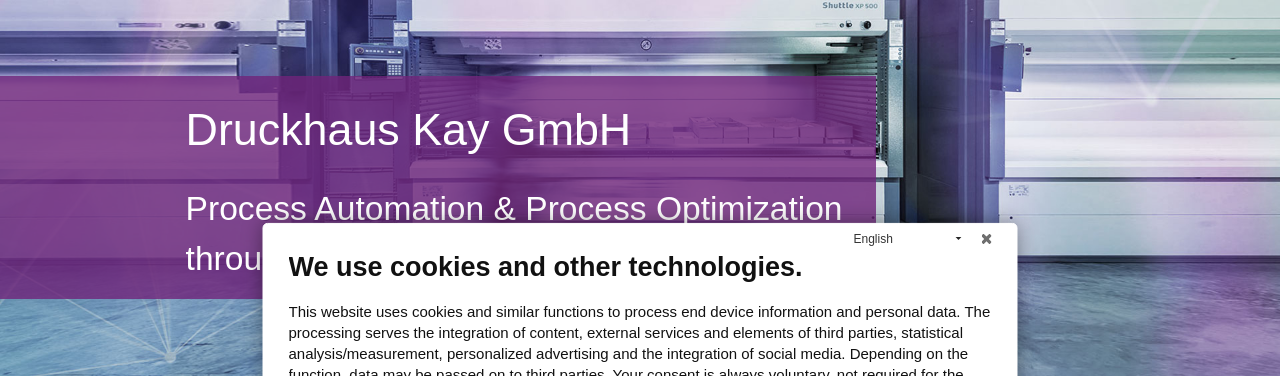Describe all the visual components present in the image.

The image showcases the office of Druckhaus Kay GmbH, a company specializing in process automation and optimization, underscored by their commitment to innovative warehouse management solutions. Prominently displayed at the top of the image is the company name "Druckhaus Kay GmbH" in bold letters, signaling the brand’s identity. Beneath this, a tagline emphasizes their focus on "Process Automation & Process Optimization through Intelligent Warehouse Management," reflecting their expertise in enhancing operational efficiencies.

The backdrop features a modern, high-tech environment, highlighting advanced systems that are likely integral to their workflow. Overlaying this professional setting is a translucent purple layer that adds a touch of design aesthetics while enhancing the readability of the text.

Additionally, a notice on the right informs users about the website's cookie policy, detailing the use of cookies and data processing practices. This overlay further clarifies the company's approach to user consent and data privacy, aligning with contemporary web standards. Overall, the image effectively represents Druckhaus Kay GmbH's commitment to innovation and transparency in their operational processes.